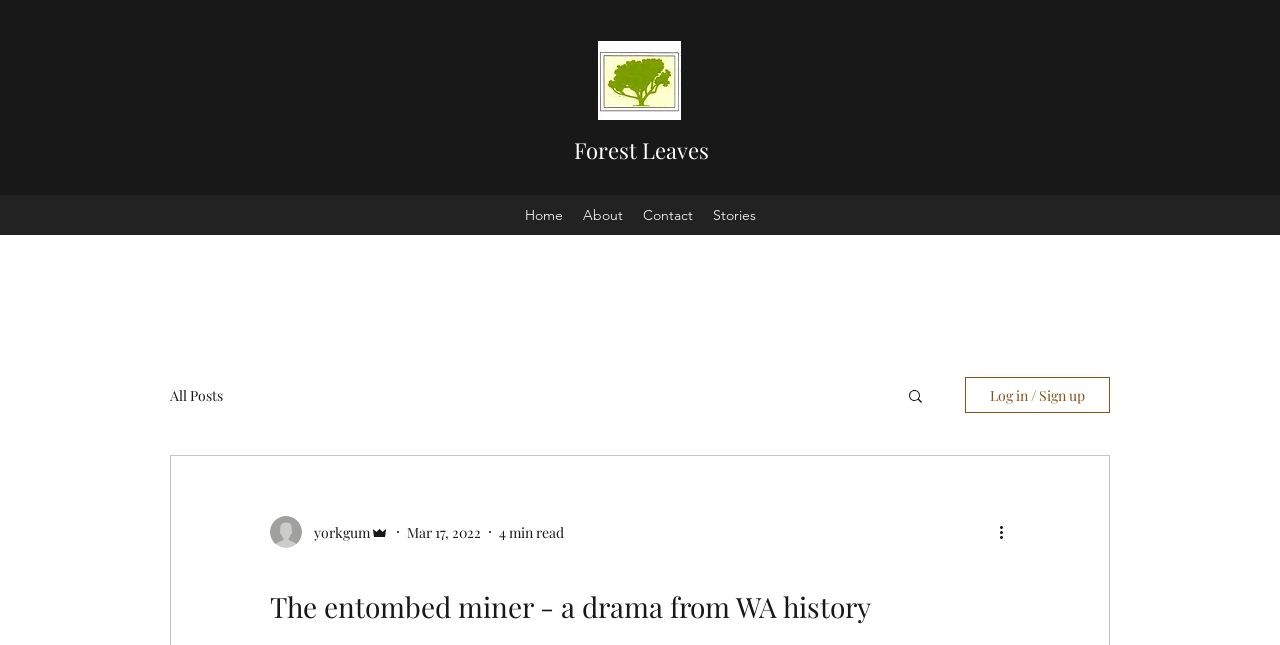Using the description: "Forest Leaves", determine the UI element's bounding box coordinates. Ensure the coordinates are in the format of four float numbers between 0 and 1, i.e., [left, top, right, bottom].

[0.449, 0.209, 0.554, 0.256]